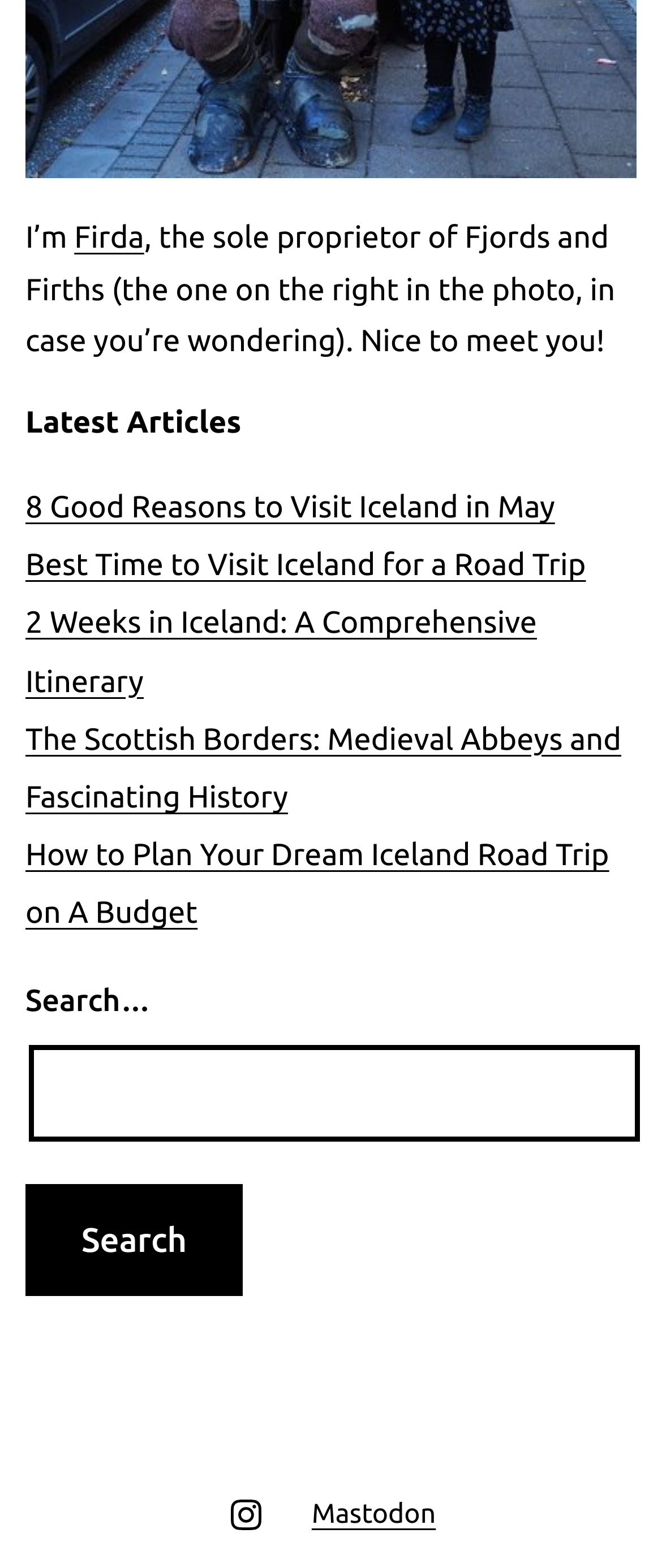What is the topic of the first article listed?
Answer the question with a single word or phrase derived from the image.

Visiting Iceland in May